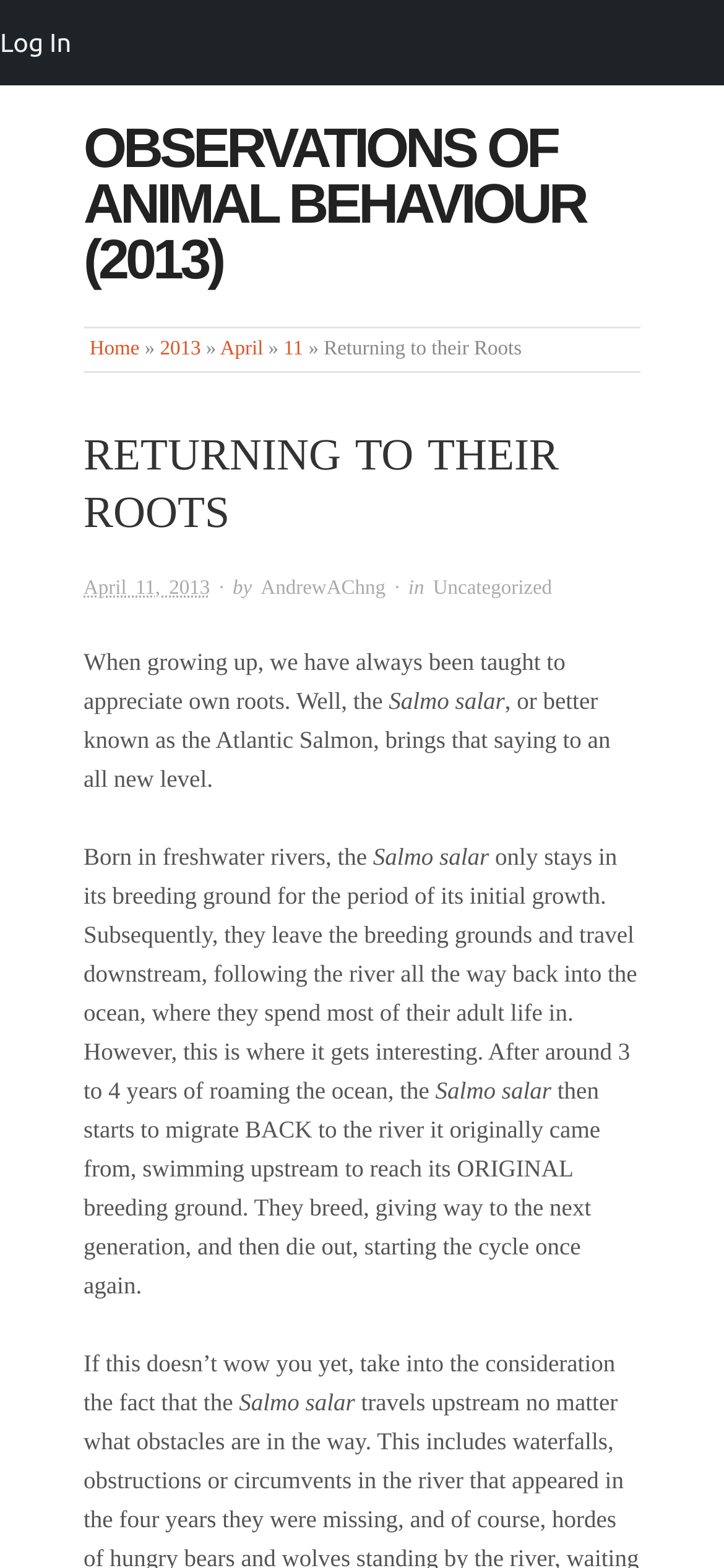What is the category of the article?
Look at the image and answer with only one word or phrase.

Uncategorized